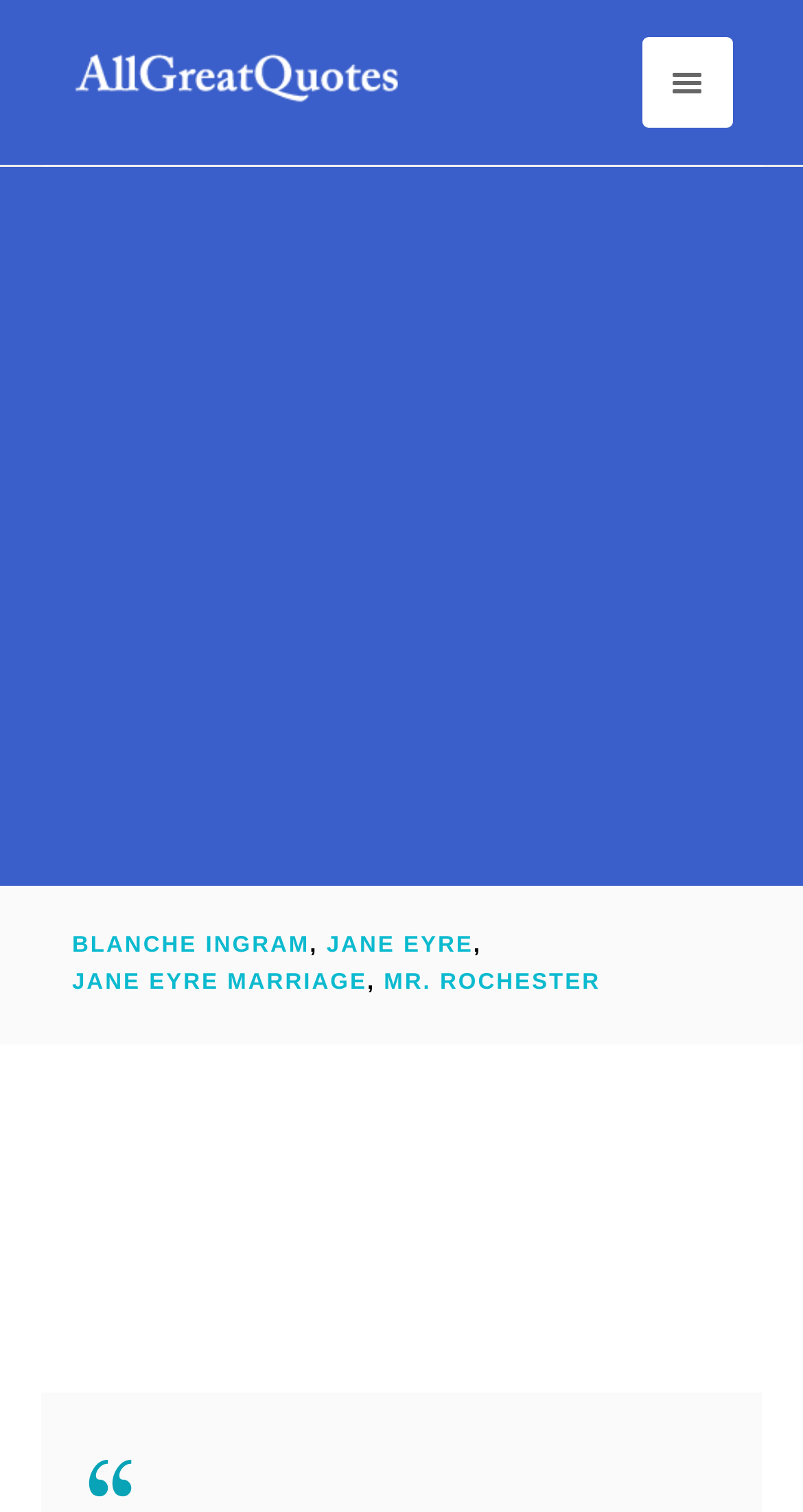Provide a one-word or short-phrase answer to the question:
What is the name of the character holding a book?

Amy Eshton